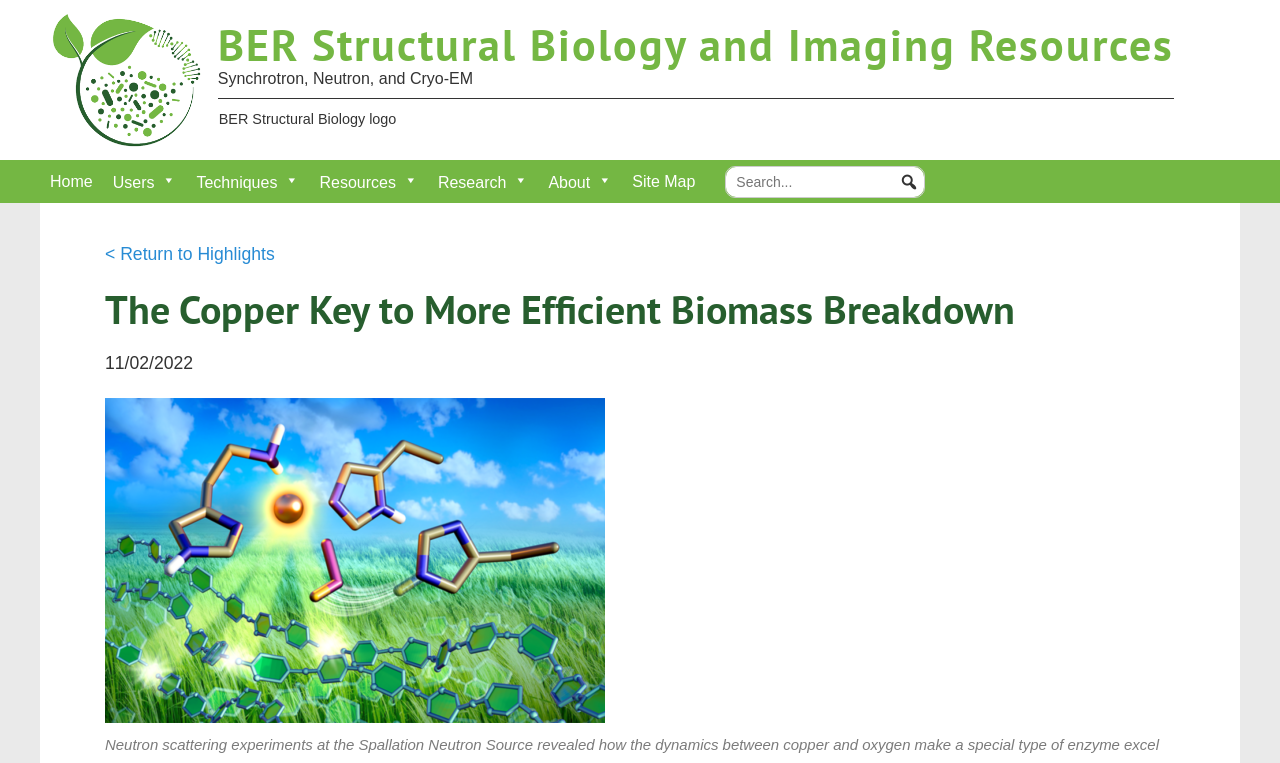What is the logo of BER Structural Biology?
Based on the image, answer the question with as much detail as possible.

The logo of BER Structural Biology is located at the top left corner of the webpage, and it is an image with the text 'BER Structural Biology logo' next to it.